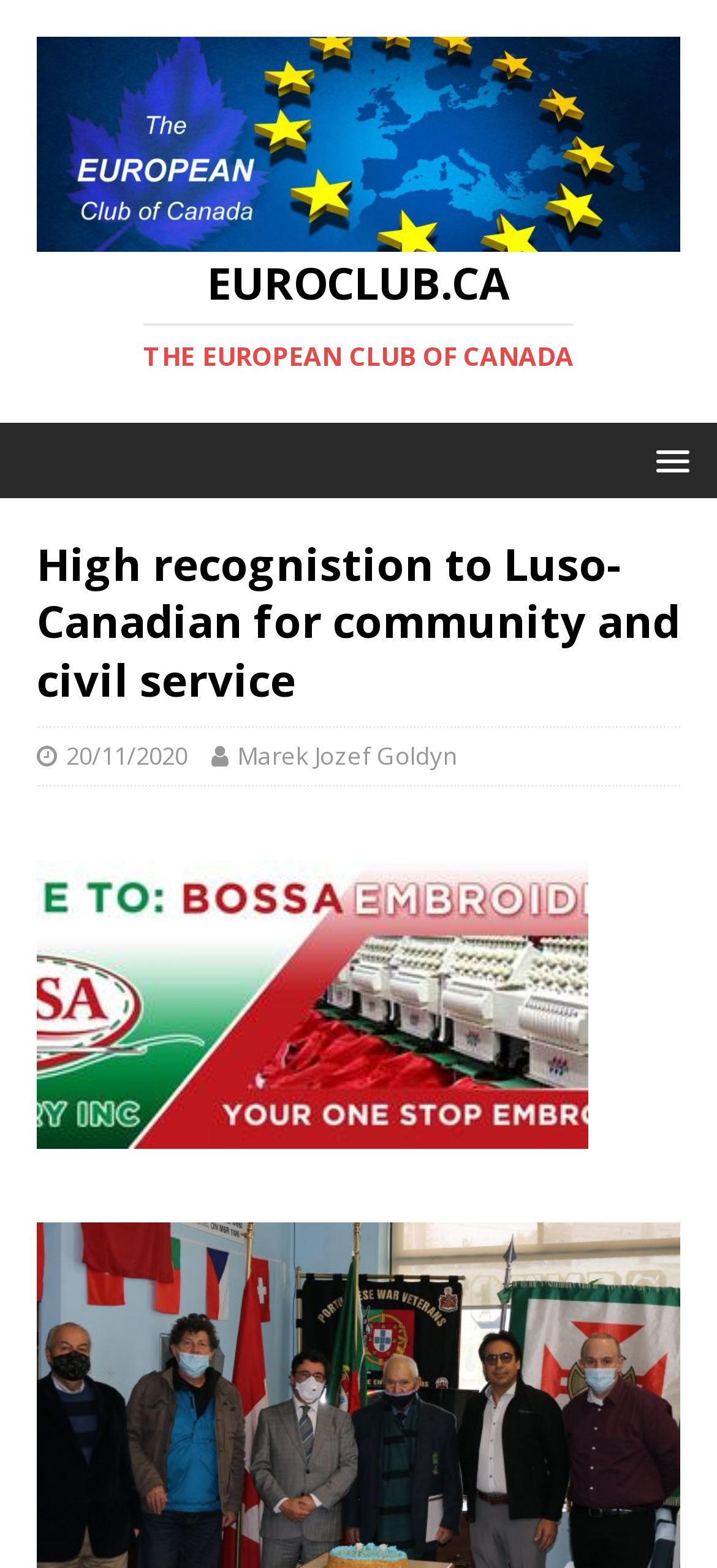What is the name of the person mentioned on the webpage? Based on the screenshot, please respond with a single word or phrase.

Marek Jozef Goldyn